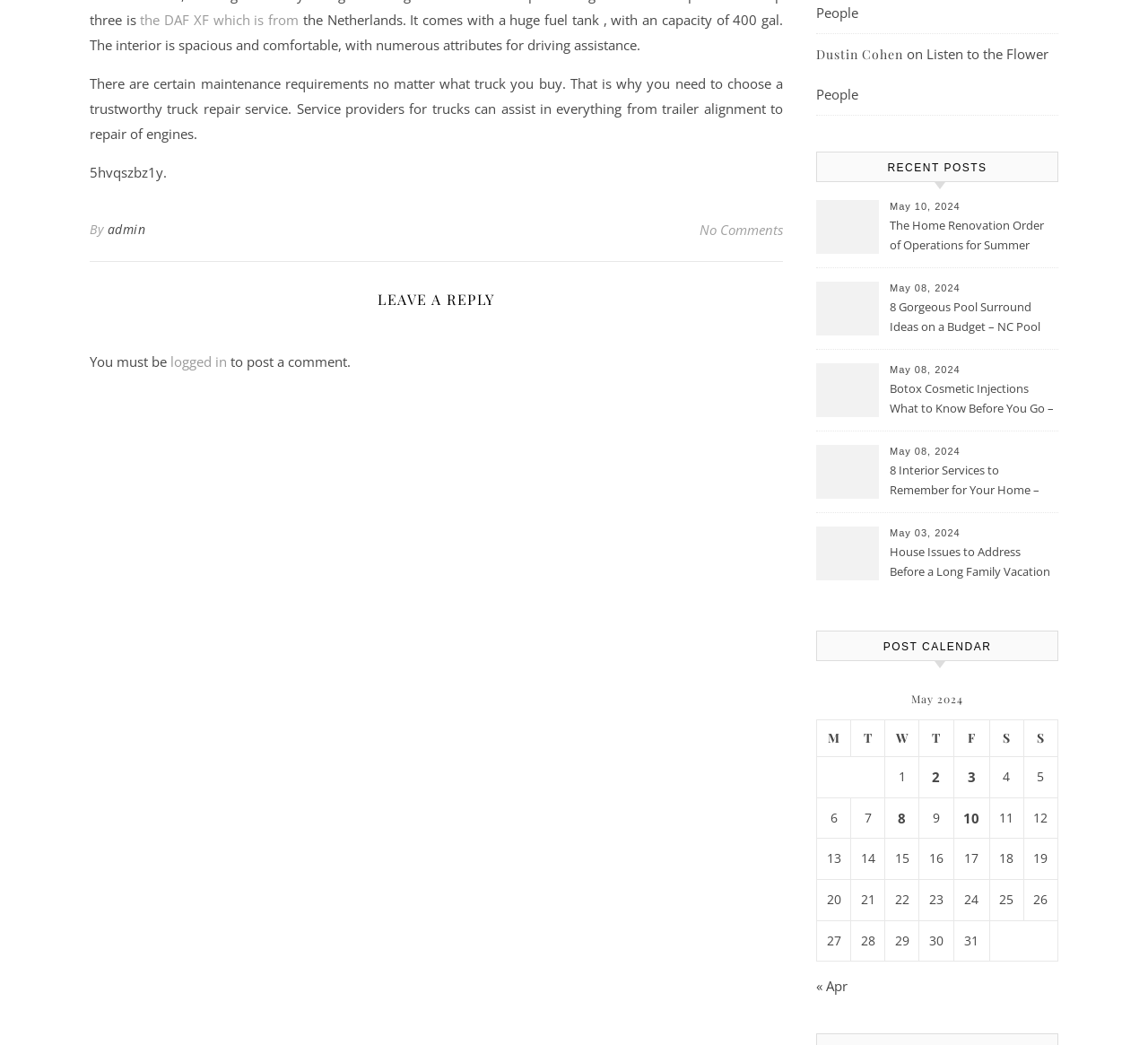Find the bounding box coordinates for the HTML element described in this sentence: "8". Provide the coordinates as four float numbers between 0 and 1, in the format [left, top, right, bottom].

[0.779, 0.772, 0.792, 0.793]